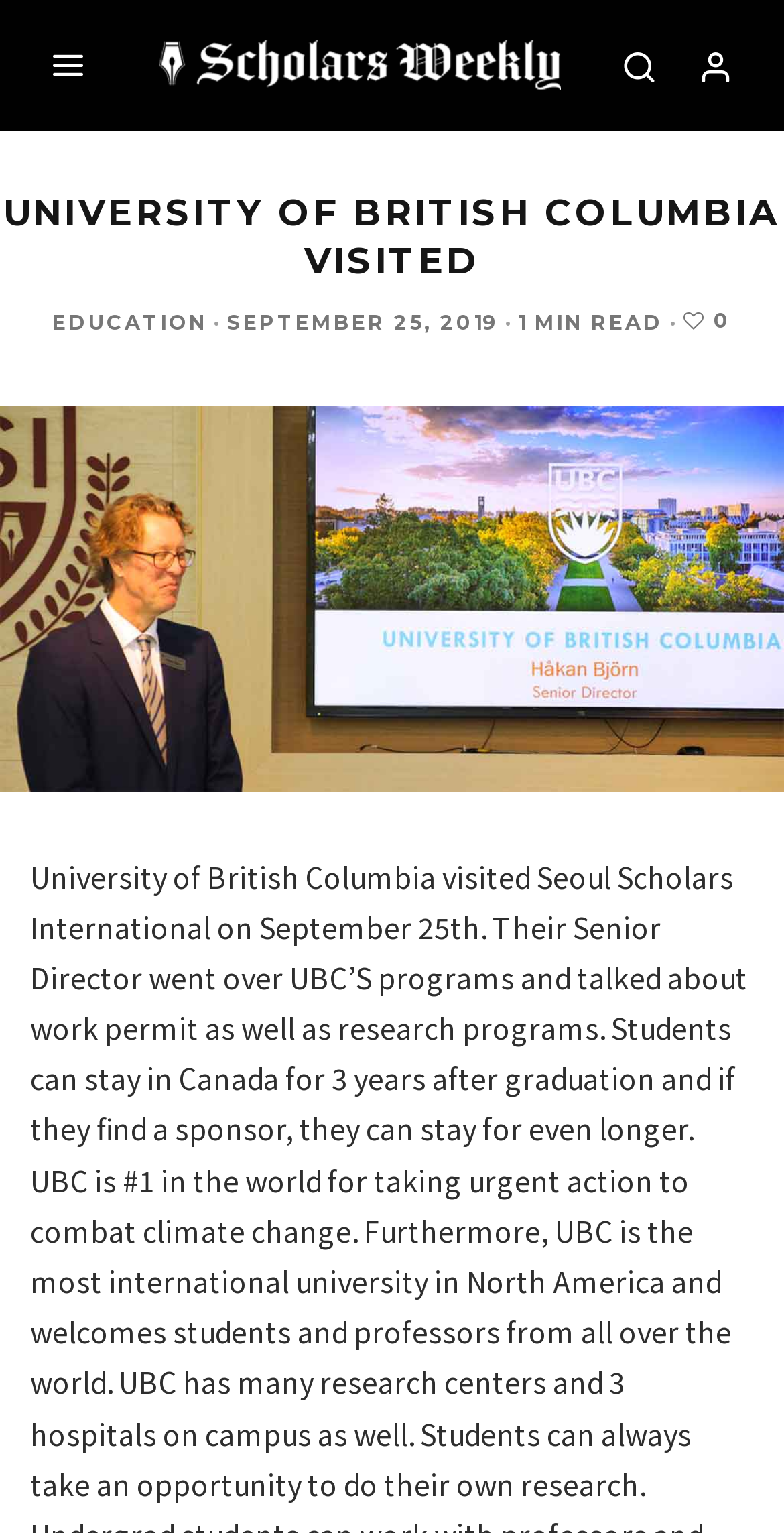Provide a short answer to the following question with just one word or phrase: What is the name of the university?

University of British Columbia